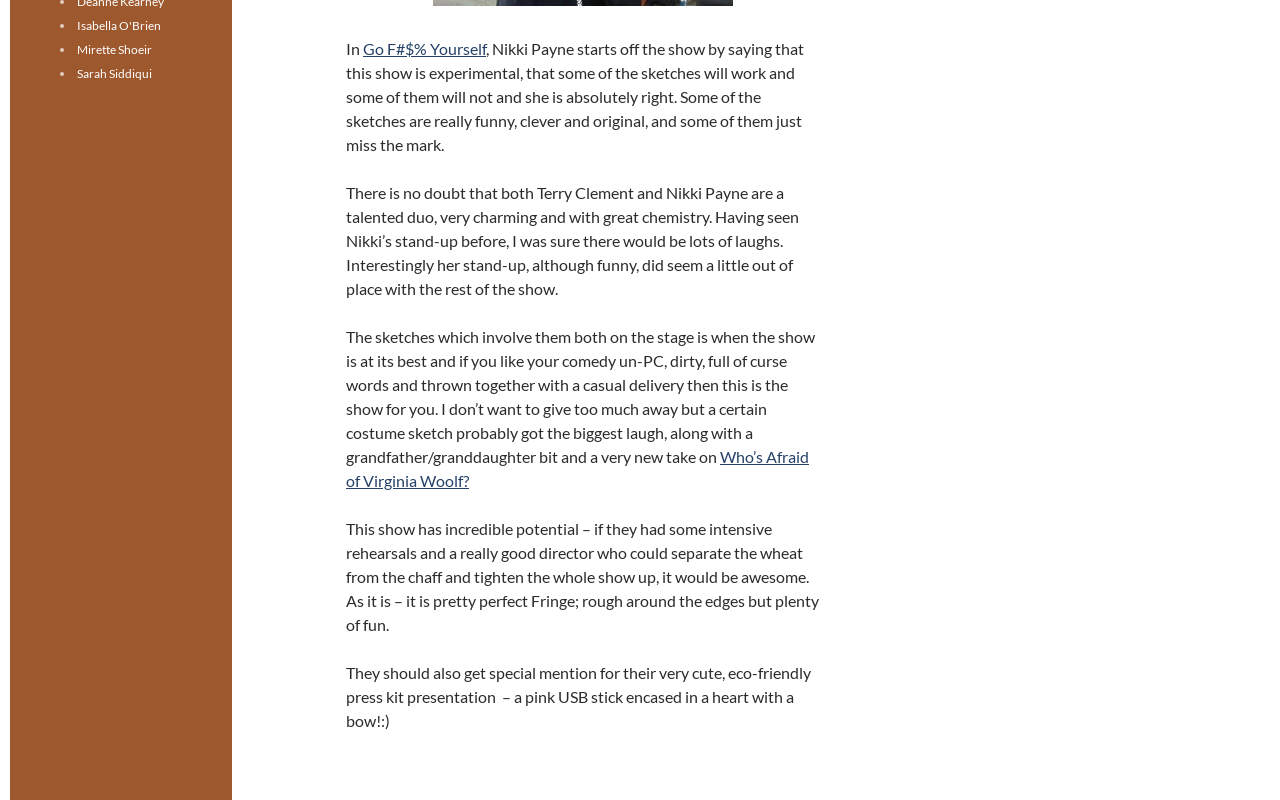Using floating point numbers between 0 and 1, provide the bounding box coordinates in the format (top-left x, top-left y, bottom-right x, bottom-right y). Locate the UI element described here: Go F#$% Yourself

[0.284, 0.049, 0.38, 0.072]